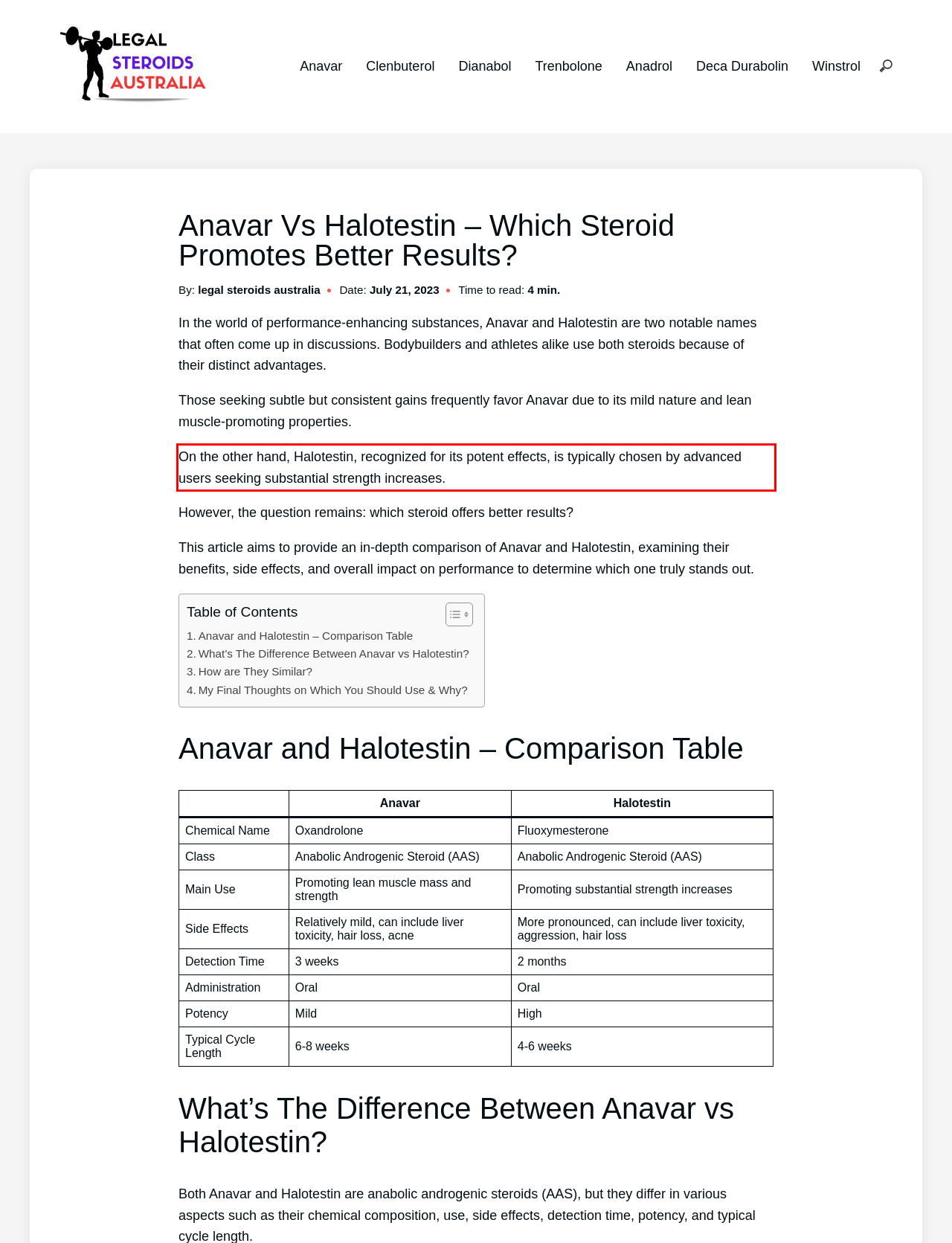You are given a webpage screenshot with a red bounding box around a UI element. Extract and generate the text inside this red bounding box.

On the other hand, Halotestin, recognized for its potent effects, is typically chosen by advanced users seeking substantial strength increases.